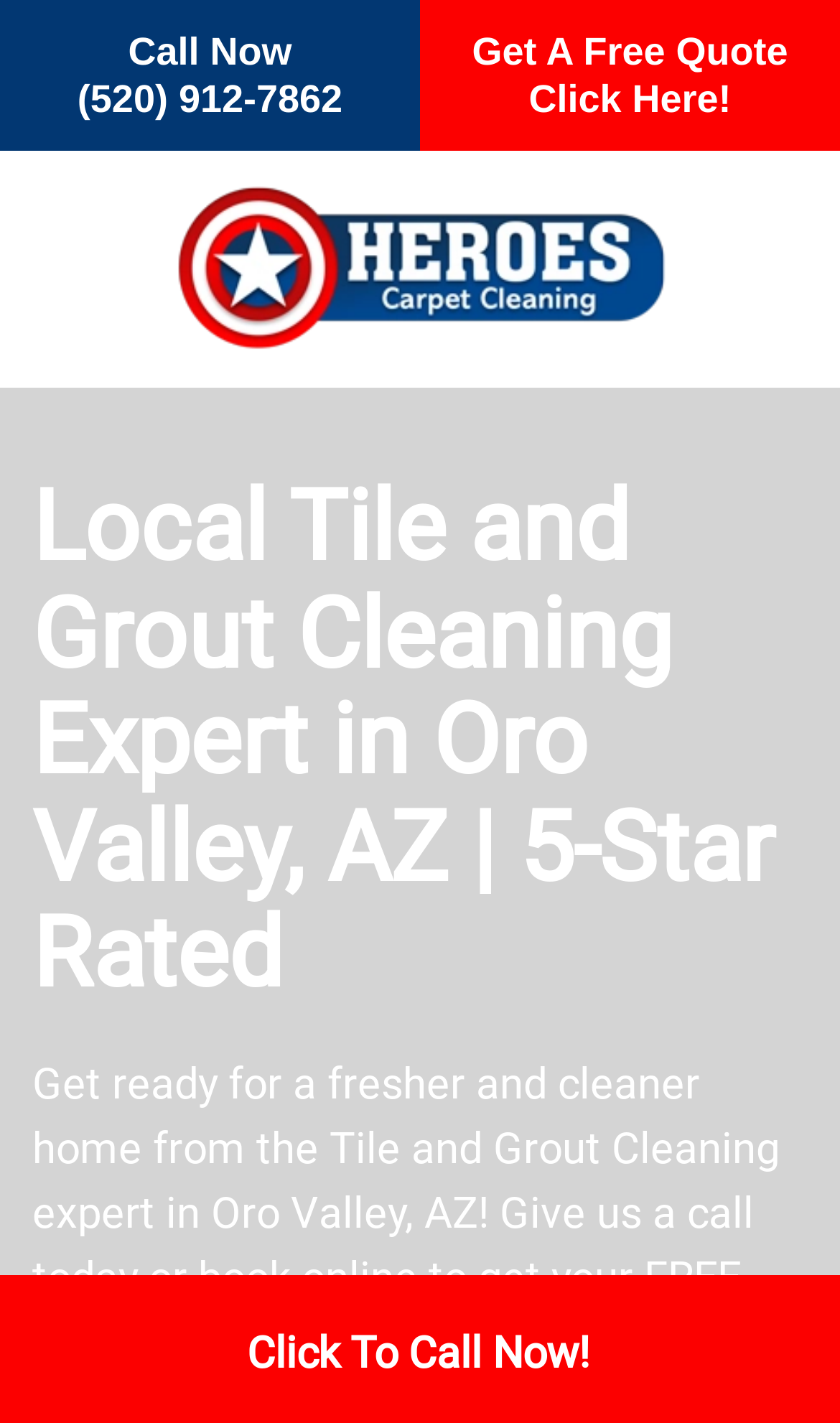Please provide a one-word or phrase answer to the question: 
What is the name of the company providing tile and grout cleaning services?

Heroes Carpet Cleaning